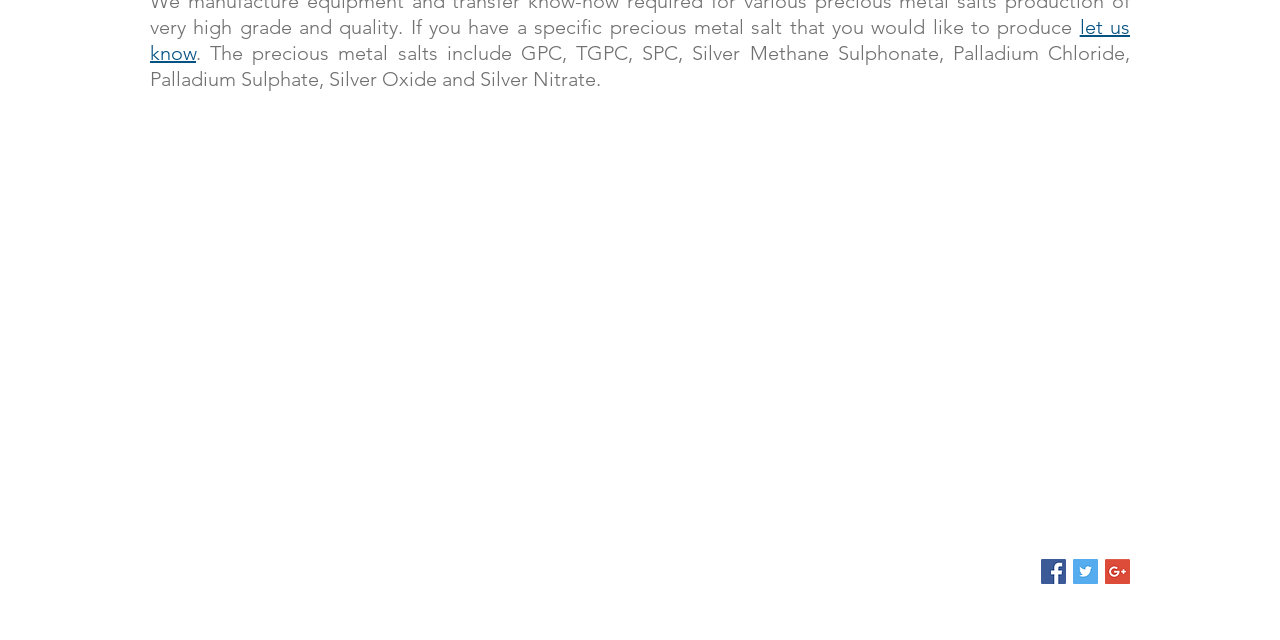Based on the element description: "aria-label="Facebook Social Icon"", identify the UI element and provide its bounding box coordinates. Use four float numbers between 0 and 1, [left, top, right, bottom].

[0.813, 0.873, 0.833, 0.912]